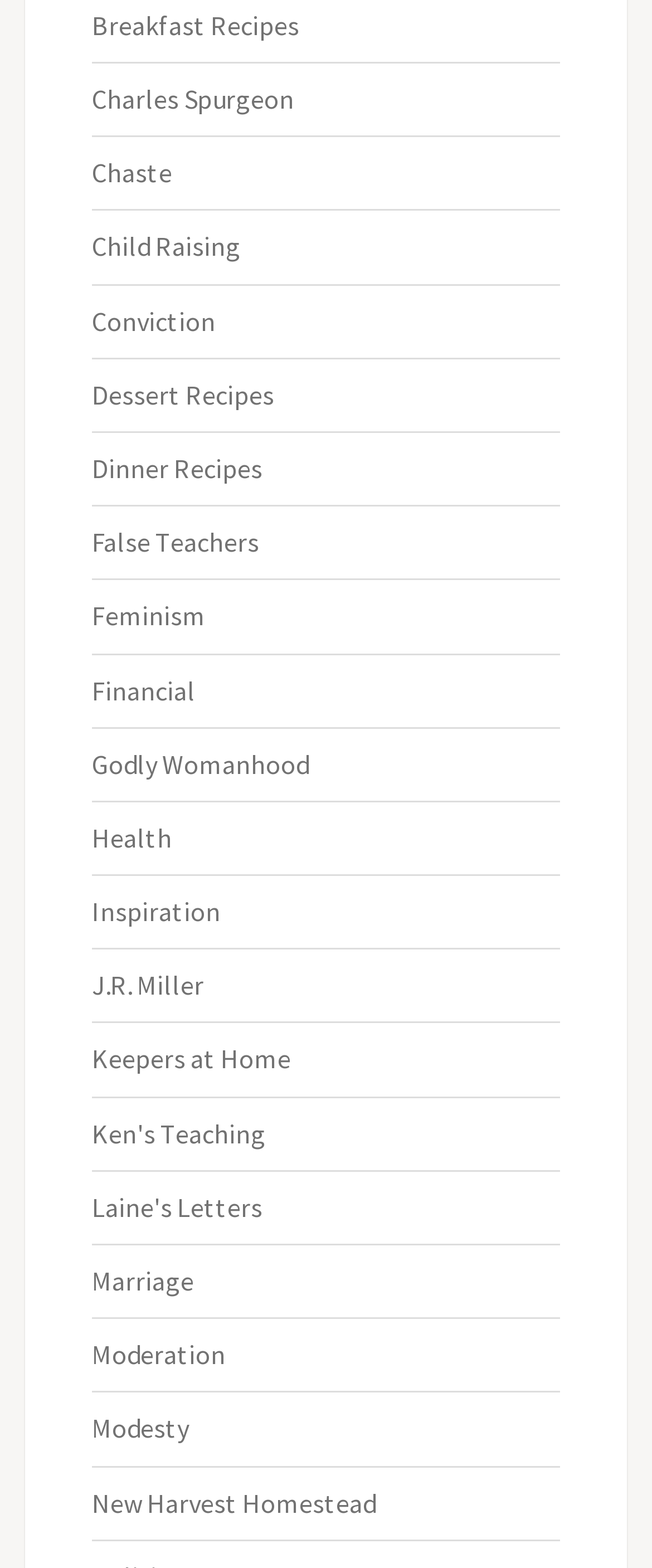Determine the bounding box coordinates of the clickable region to follow the instruction: "Visit the page about Charles Spurgeon".

[0.141, 0.052, 0.451, 0.074]